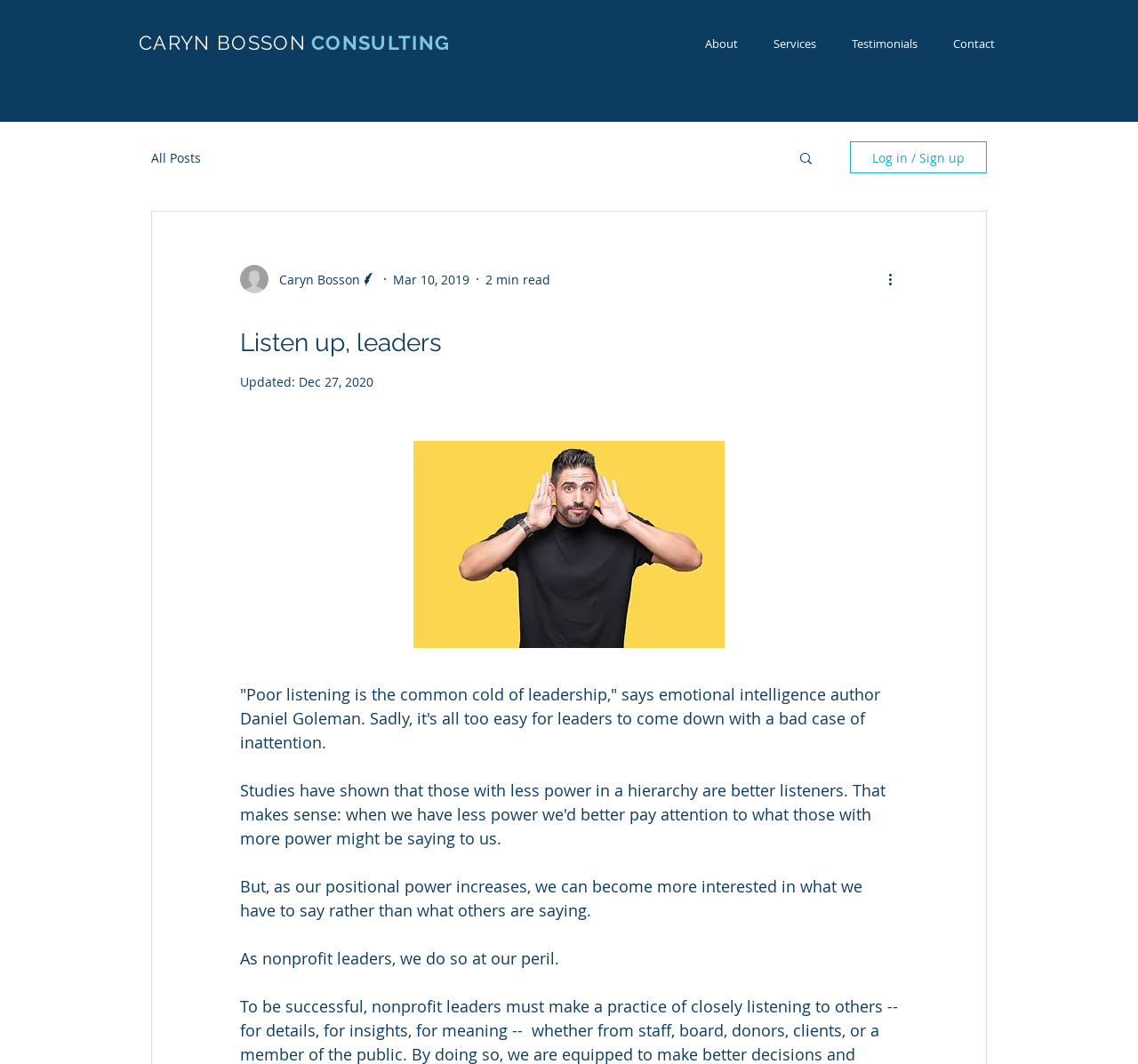Provide the bounding box coordinates for the UI element that is described by this text: "All Posts". The coordinates should be in the form of four float numbers between 0 and 1: [left, top, right, bottom].

[0.133, 0.14, 0.177, 0.156]